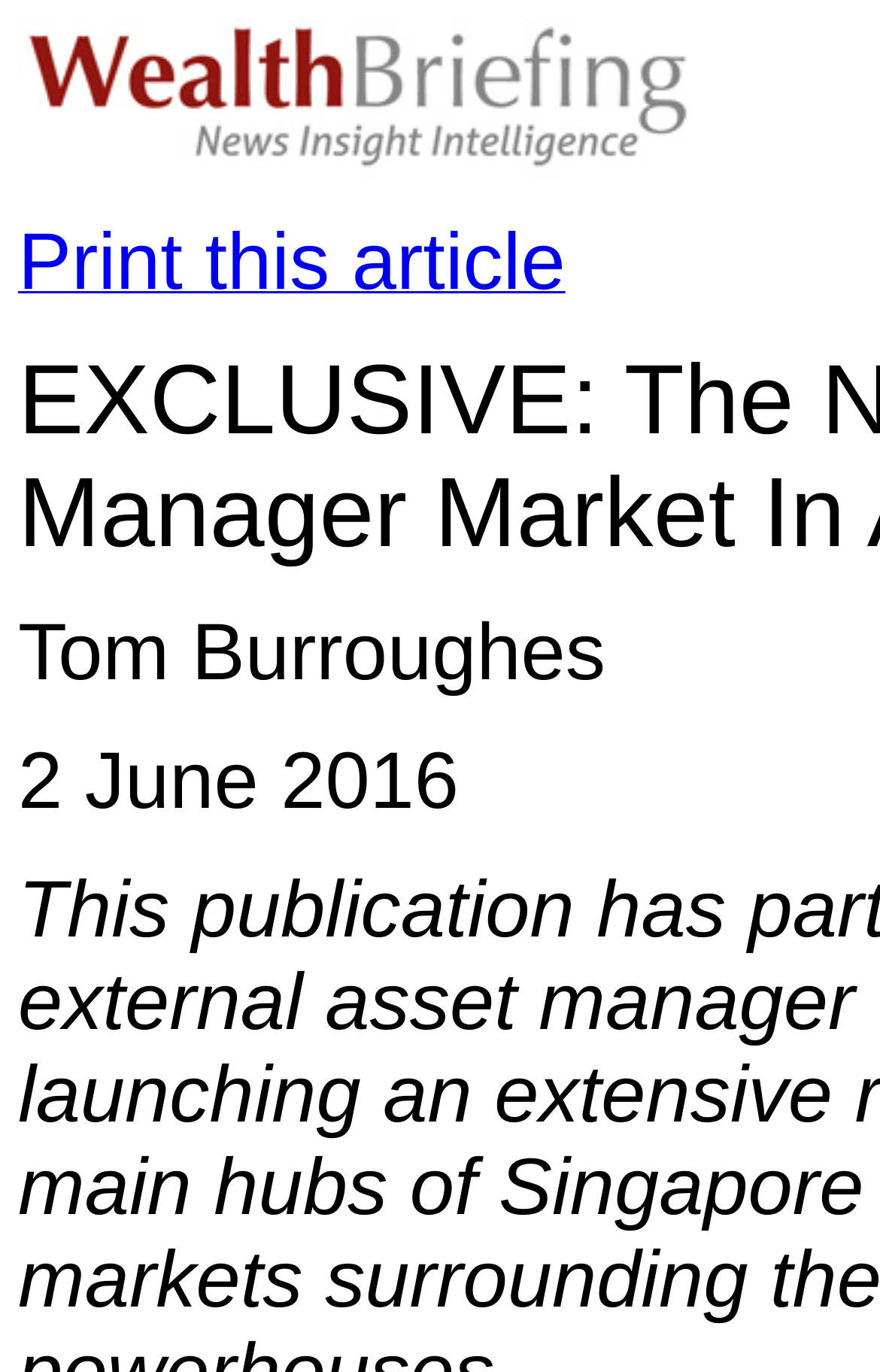Provide the bounding box for the UI element matching this description: "Print this article".

[0.021, 0.189, 0.642, 0.217]